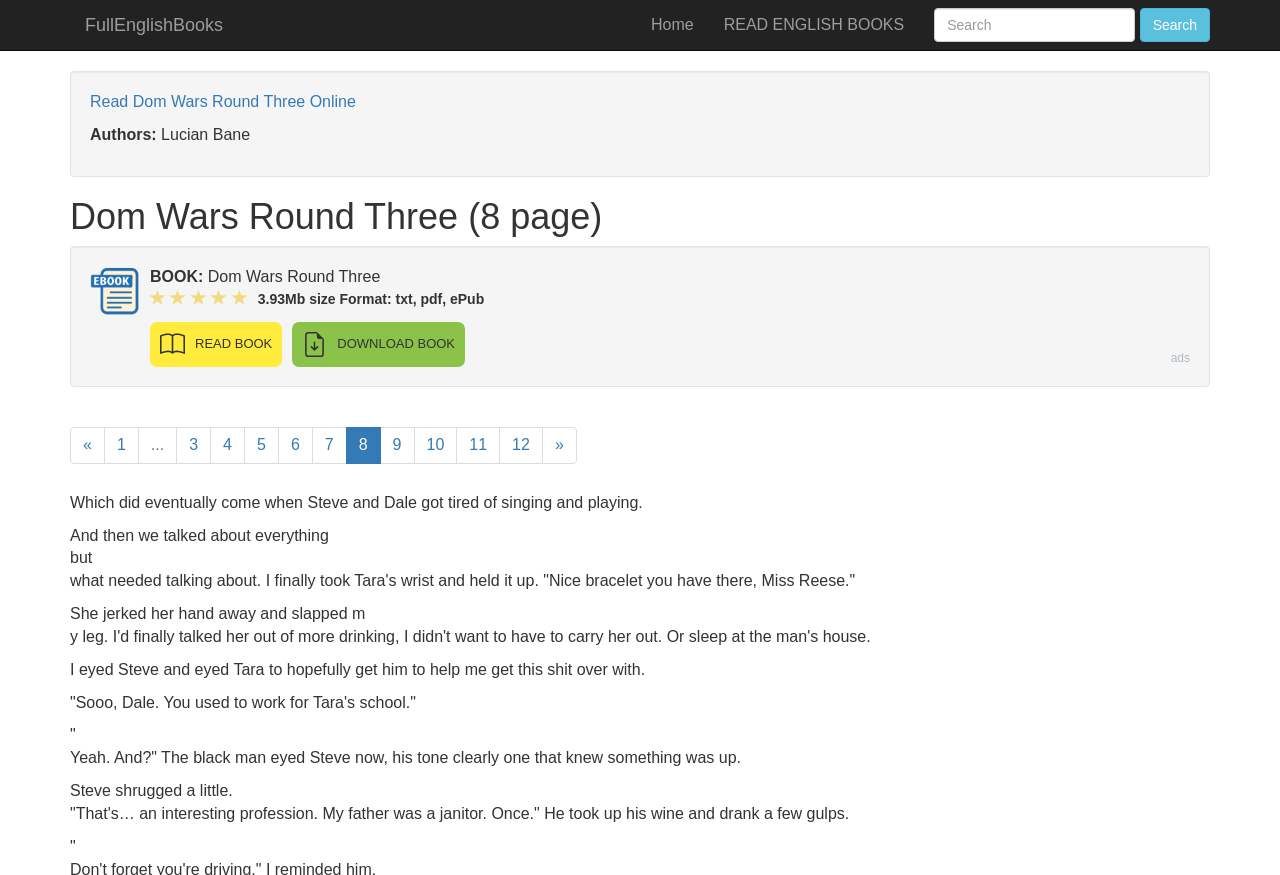Given the element description 1, identify the bounding box coordinates for the UI element on the webpage screenshot. The format should be (top-left x, top-left y, bottom-right x, bottom-right y), with values between 0 and 1.

[0.081, 0.488, 0.108, 0.53]